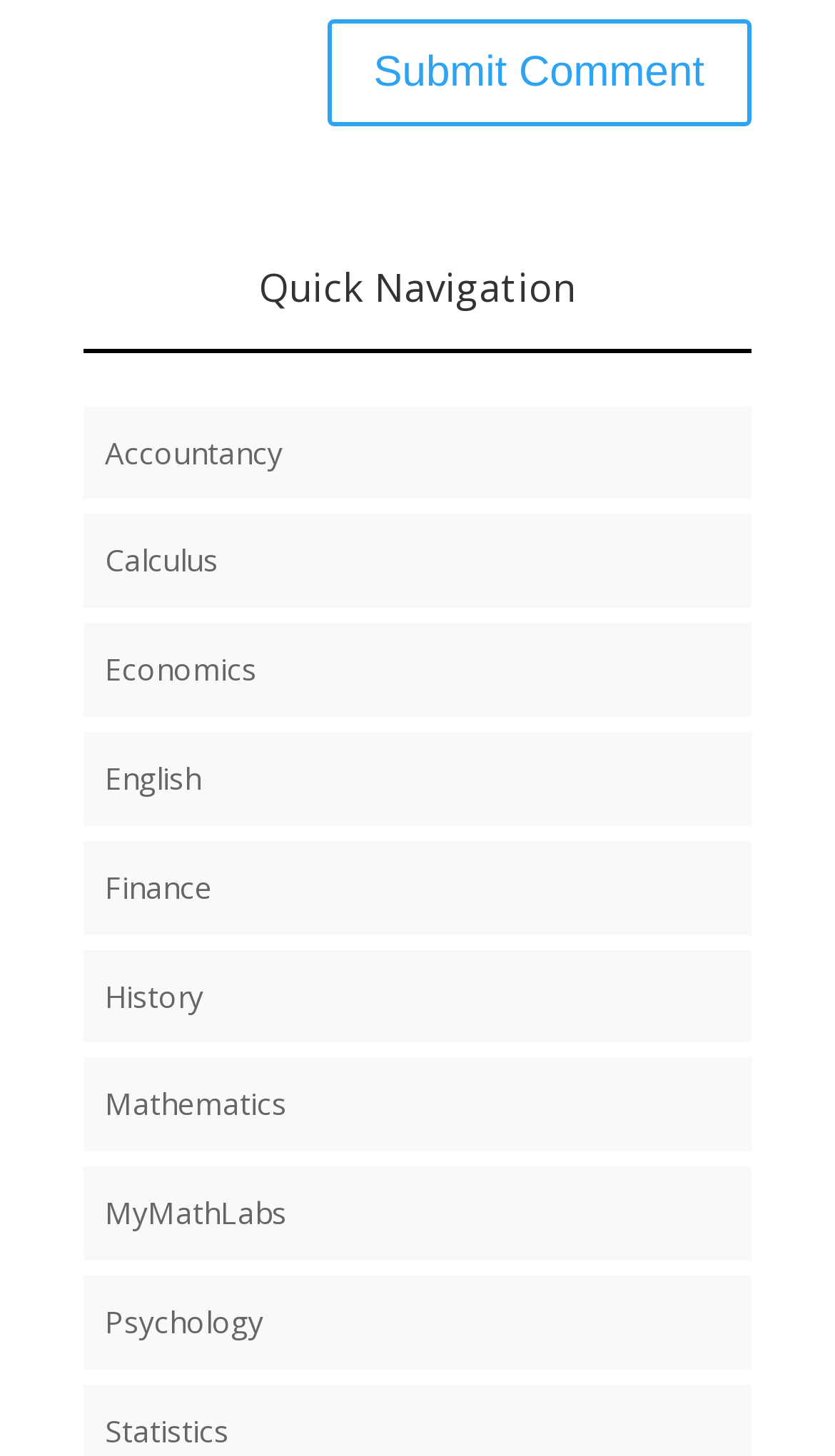Could you specify the bounding box coordinates for the clickable section to complete the following instruction: "Find a dispensary"?

None